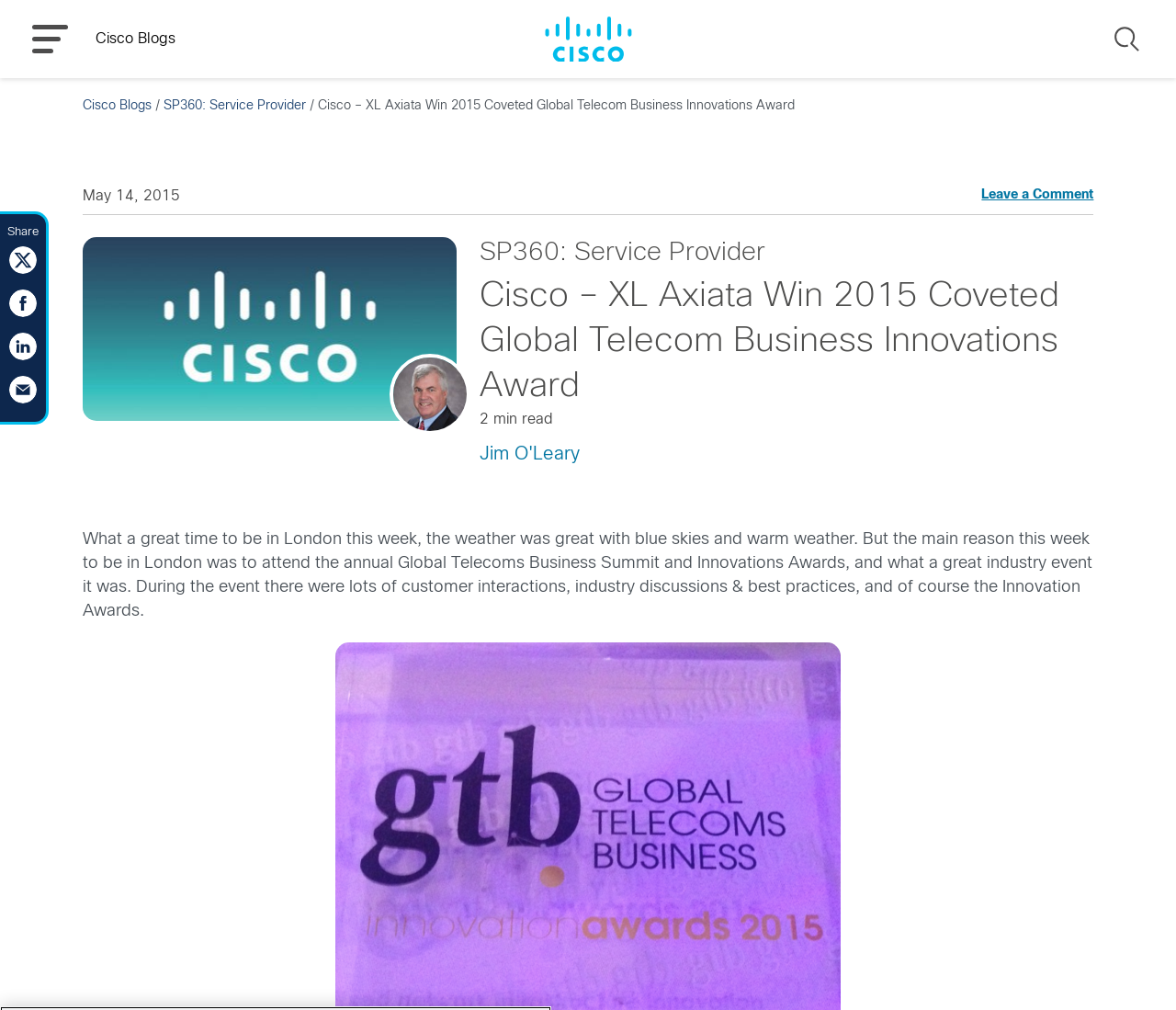Please locate the bounding box coordinates of the region I need to click to follow this instruction: "Search for something".

[0.945, 0.022, 0.973, 0.055]